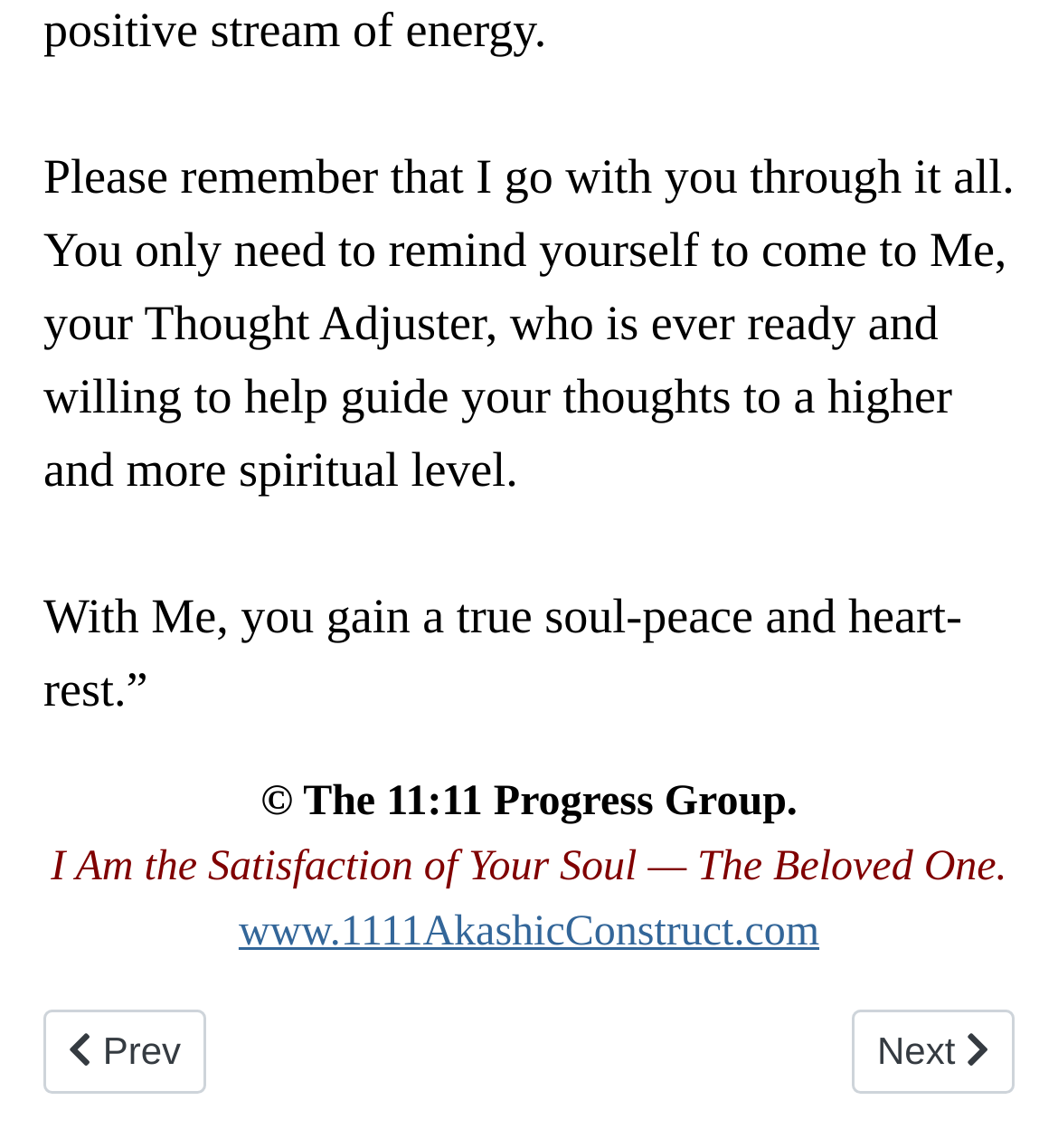What is the purpose of the webpage? Using the information from the screenshot, answer with a single word or phrase.

To provide spiritual guidance